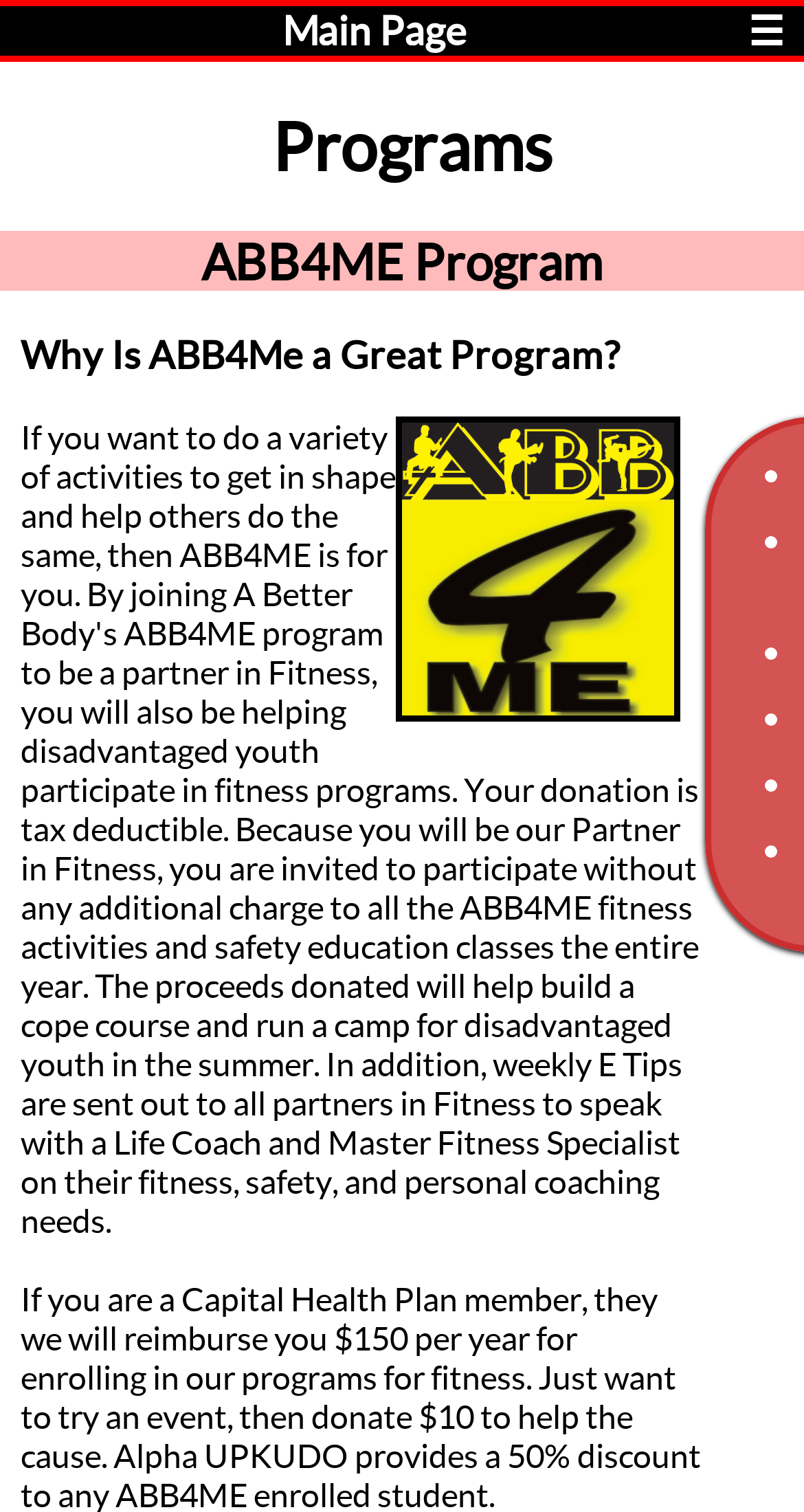Give a full account of the webpage's elements and their arrangement.

The webpage appears to be about A Better Body, a personal development and health coaching service located in Havana, FL. At the top right corner, there is a navigation link represented by a hamburger icon (☰). 

Below the navigation link, there are six list markers, arranged vertically, which may indicate a list of options or features. 

On the left side of the page, there are three headings. The first heading, "Programs", is located near the top of the page. Below it, there is a subheading "ABB4ME Program". Further down, there is another subheading "Why Is ABB4Me a Great Program?", which is positioned roughly in the middle of the page.